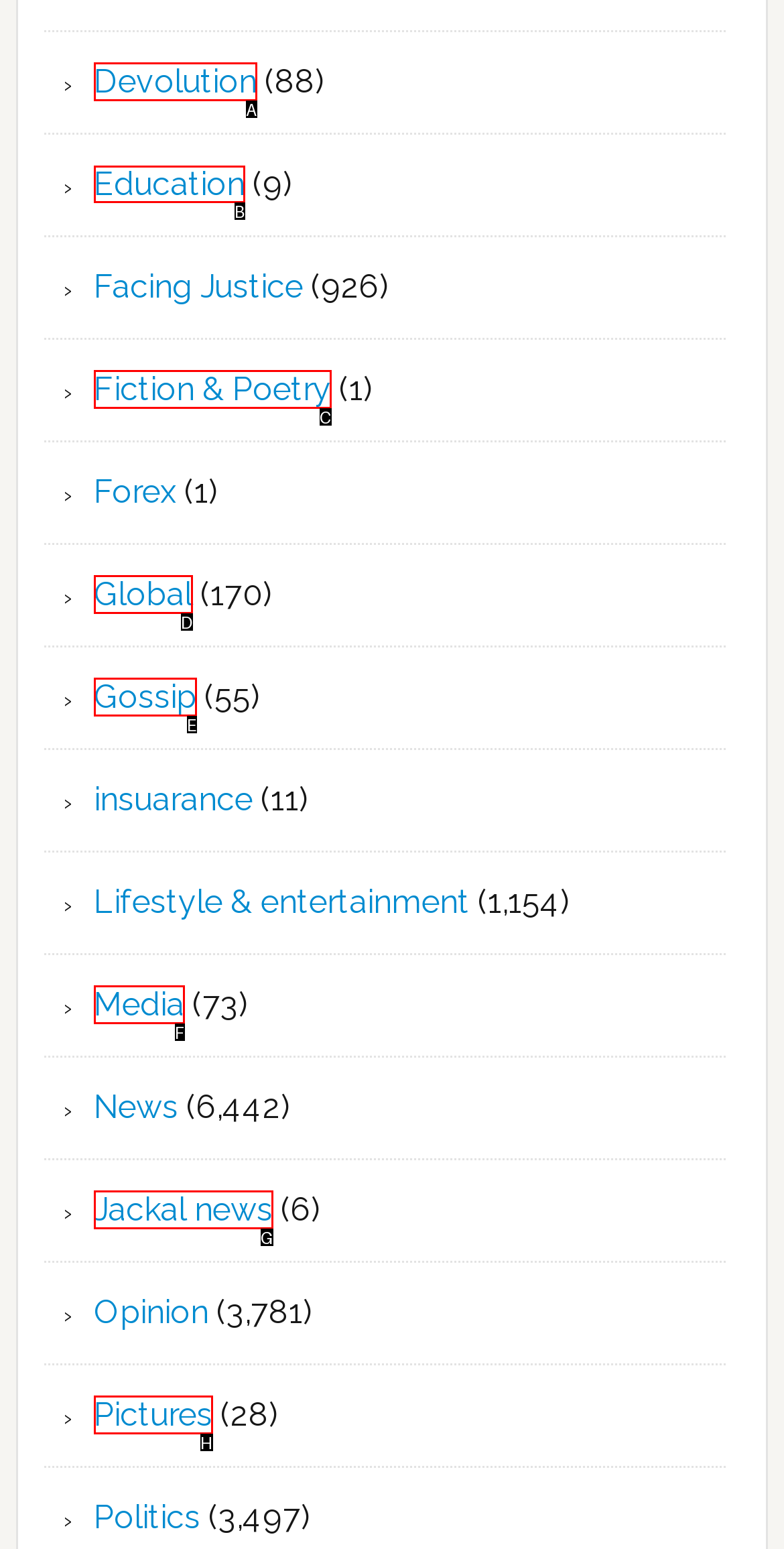Please indicate which option's letter corresponds to the task: Visit Education by examining the highlighted elements in the screenshot.

B